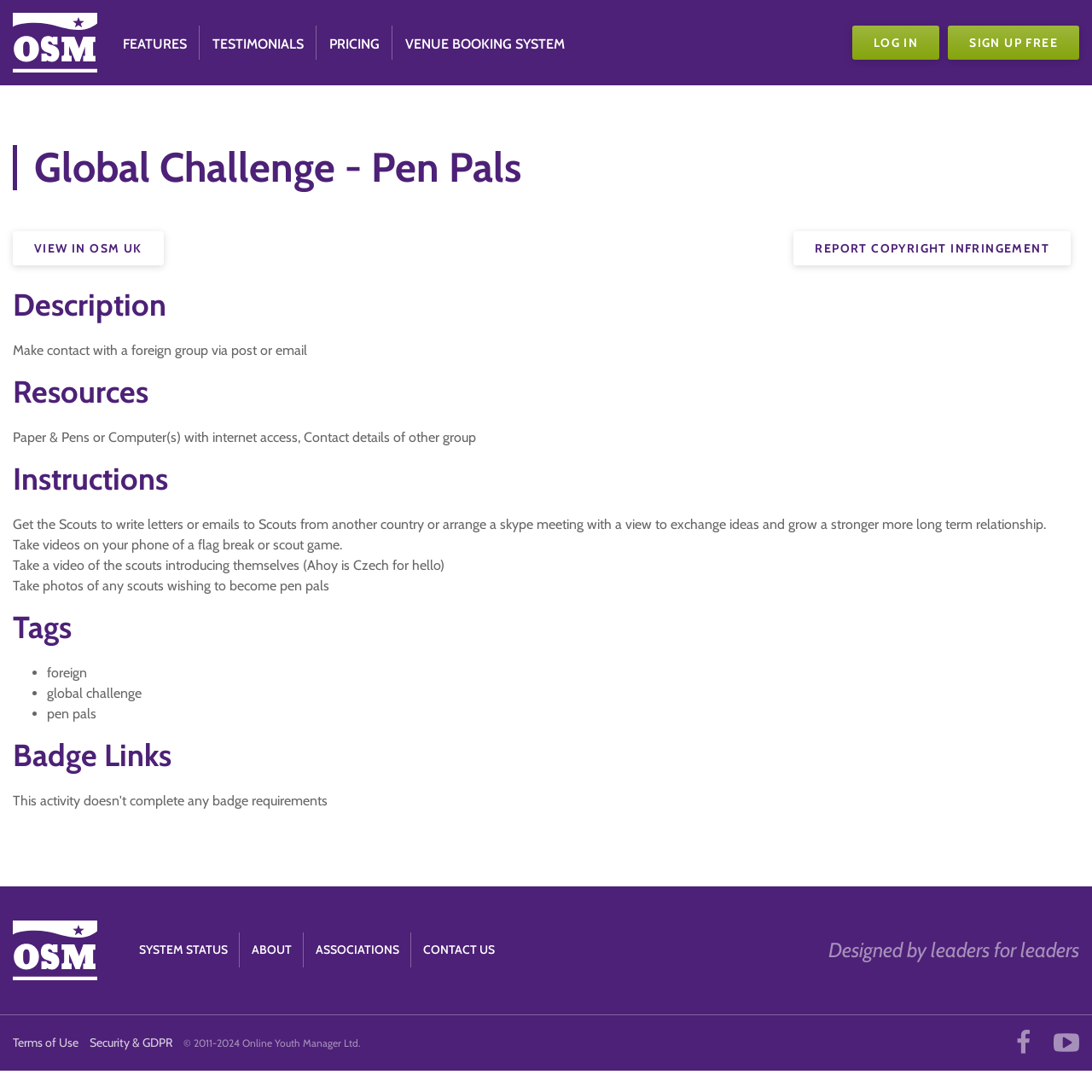Please determine the bounding box coordinates of the element's region to click in order to carry out the following instruction: "Click on the 'SYSTEM STATUS' link". The coordinates should be four float numbers between 0 and 1, i.e., [left, top, right, bottom].

[0.127, 0.854, 0.209, 0.886]